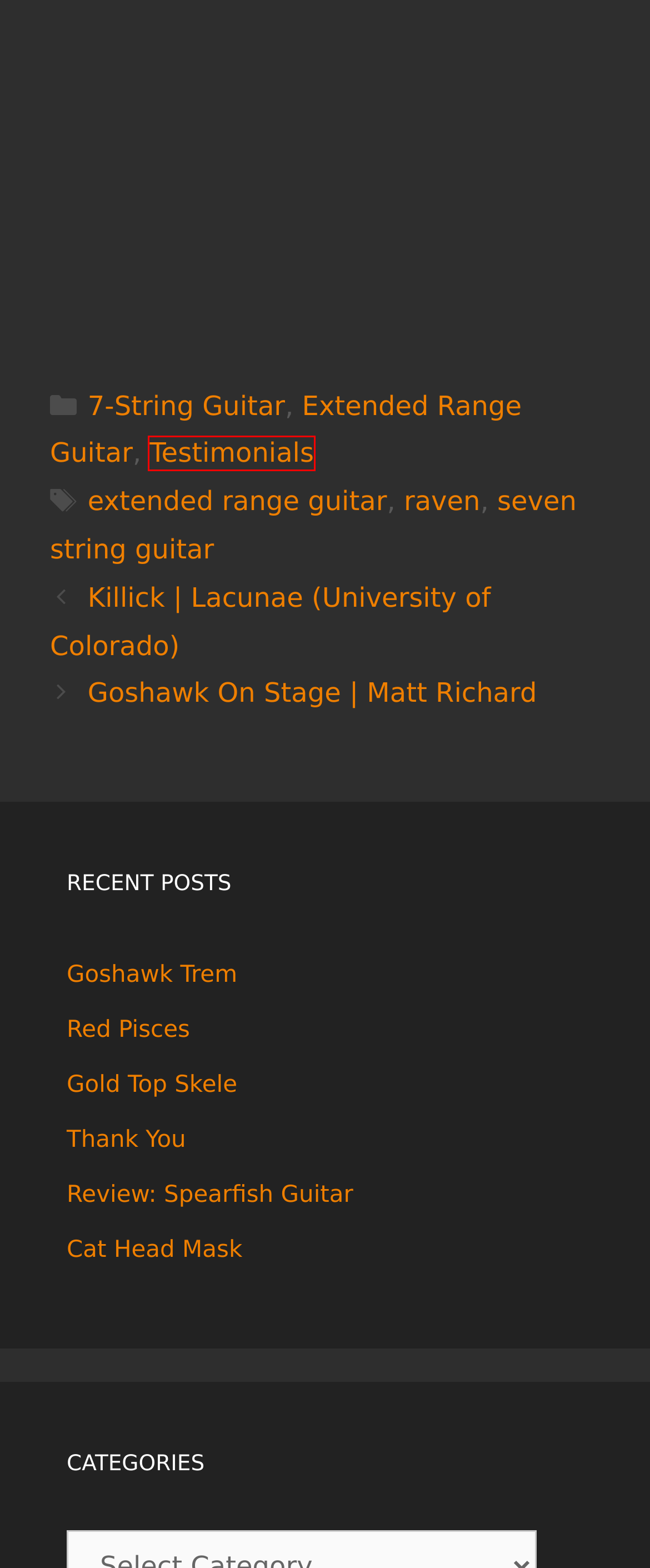You are provided with a screenshot of a webpage highlighting a UI element with a red bounding box. Choose the most suitable webpage description that matches the new page after clicking the element in the bounding box. Here are the candidates:
A. Goshawk Trem – Rick Toone
B. Gold Top Skele – Rick Toone
C. Testimonials – Rick Toone
D. extended range guitar – Rick Toone
E. Extended Range Guitar – Rick Toone
F. Goshawk On Stage | Matt Richard – Rick Toone
G. Cat Head Mask – Rick Toone
H. 7-String Guitar – Rick Toone

C